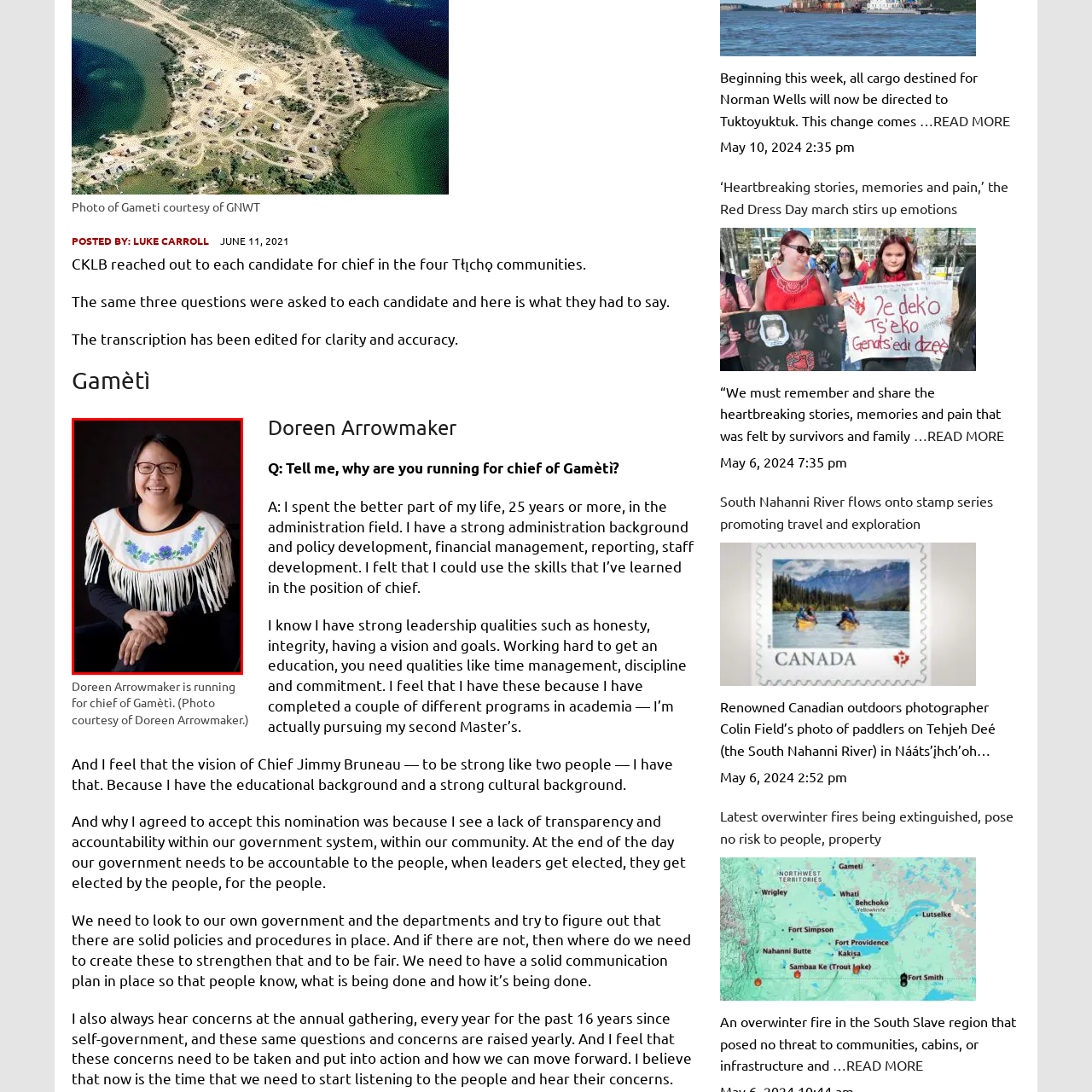Examine the red-bounded region in the image and describe it in detail.

This image features Doreen Arrowmaker, who is a candidate for the chief position in Gamètì. She is depicted wearing a traditional garment adorned with floral designs that reflect her cultural heritage. Doreen is smiling warmly at the camera, conveying a sense of approachability and confidence. The backdrop is neutral, emphasizing her presence and attire, which symbolizes her connection to her community. Her candidacy for chief highlights her commitment to local leadership and governance, as she seeks to bring transparency and accountability to the community. This photo captures not just her likeness, but also the spirit of her campaign, focusing on her qualifications and dedication to serving the people of Gamètì.